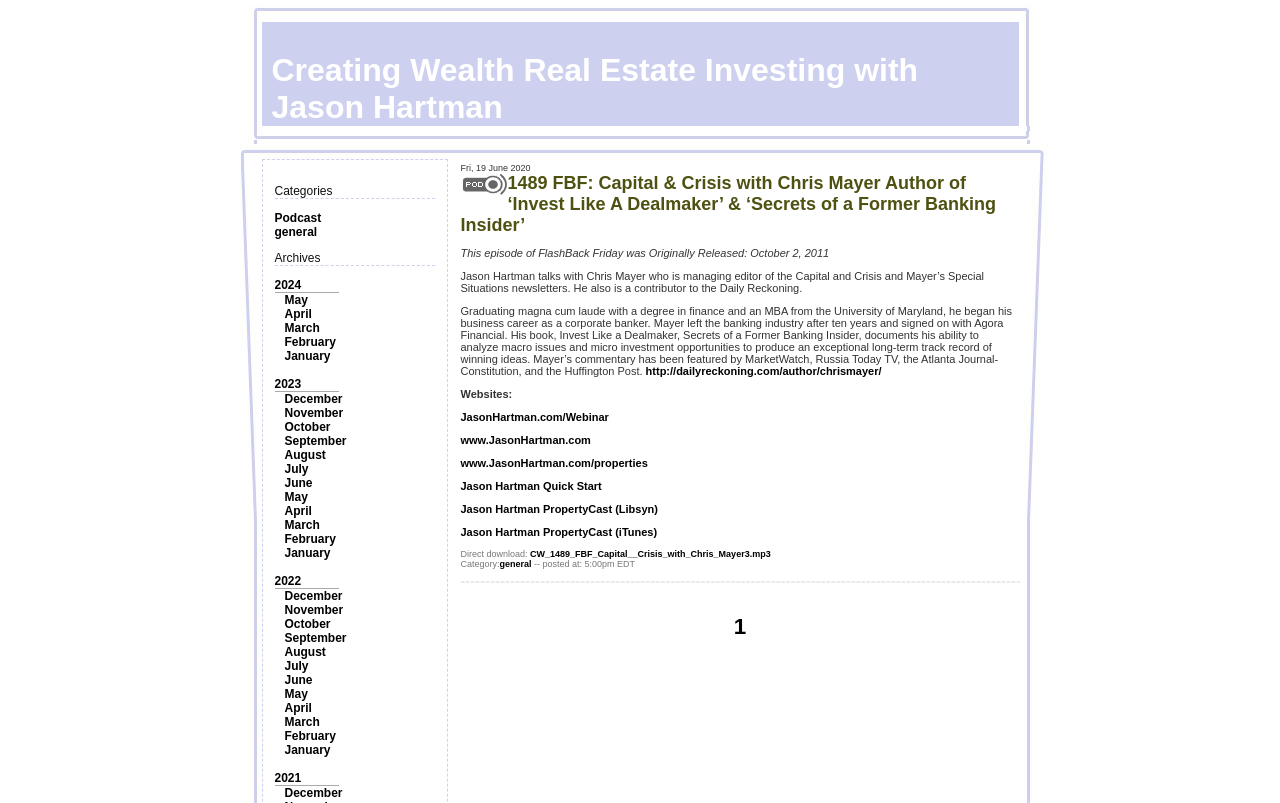What is the name of the author of the book 'Invest Like a Dealmaker'?
Refer to the image and give a detailed answer to the query.

The name of the author of the book 'Invest Like a Dealmaker' can be found in the LayoutTableCell element, which contains the text 'Chris Mayer who is managing editor of the Capital and Crisis and Mayer’s Special Situations newsletters.'. This text indicates that Chris Mayer is the author of the book 'Invest Like a Dealmaker'.